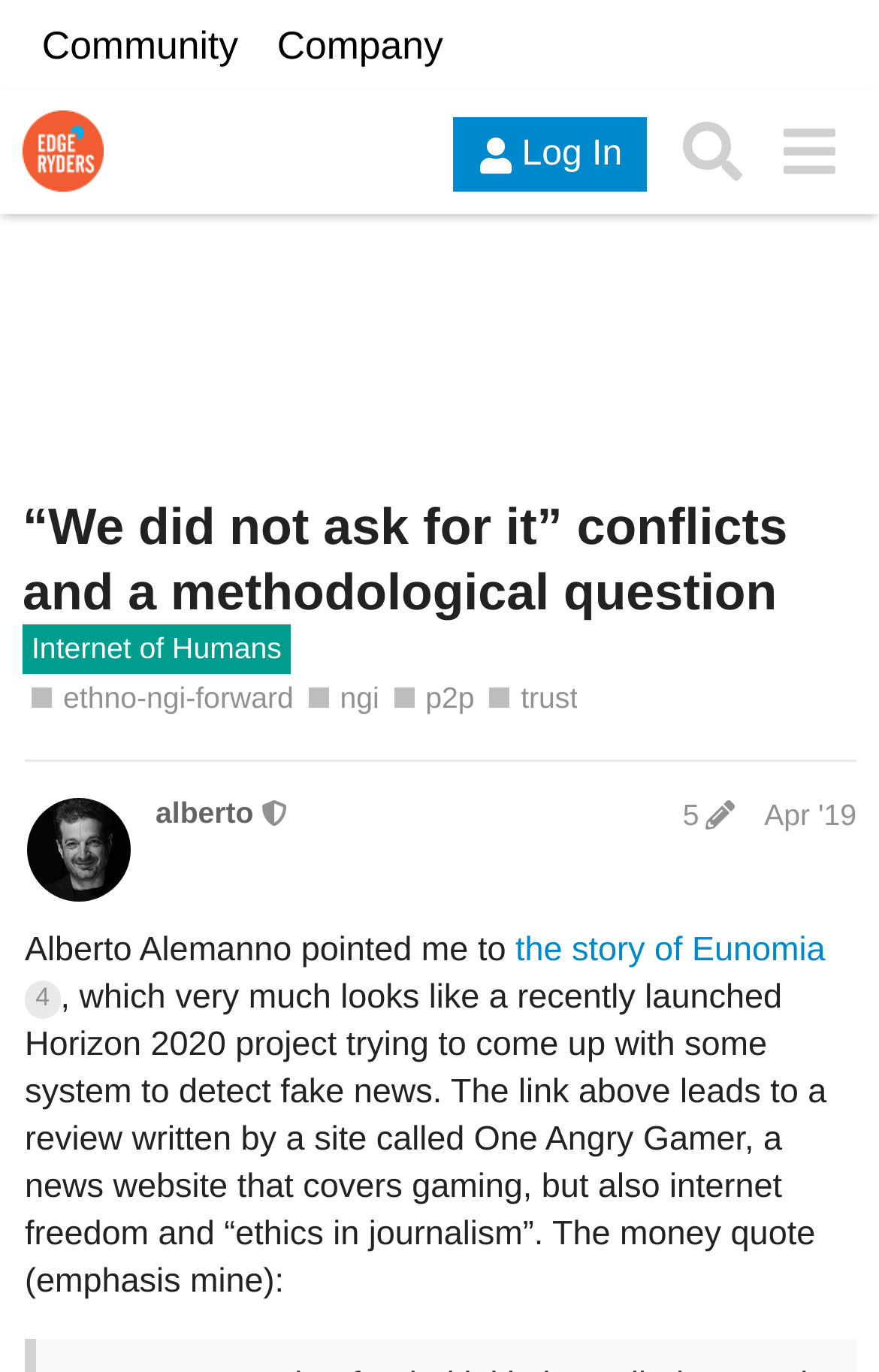Please identify the bounding box coordinates of the clickable element to fulfill the following instruction: "Visit the 'Edgeryders' homepage". The coordinates should be four float numbers between 0 and 1, i.e., [left, top, right, bottom].

[0.026, 0.081, 0.118, 0.14]